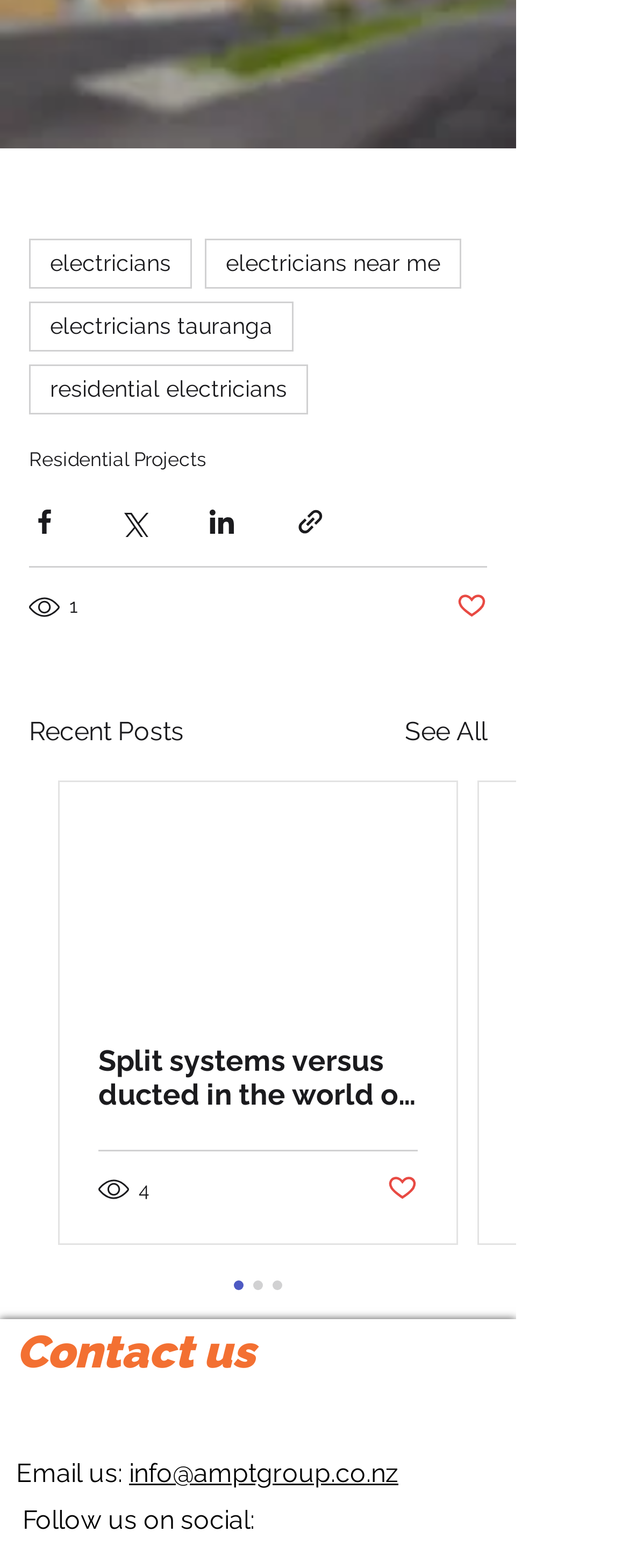Specify the bounding box coordinates of the element's area that should be clicked to execute the given instruction: "Share via Facebook". The coordinates should be four float numbers between 0 and 1, i.e., [left, top, right, bottom].

[0.046, 0.323, 0.095, 0.342]